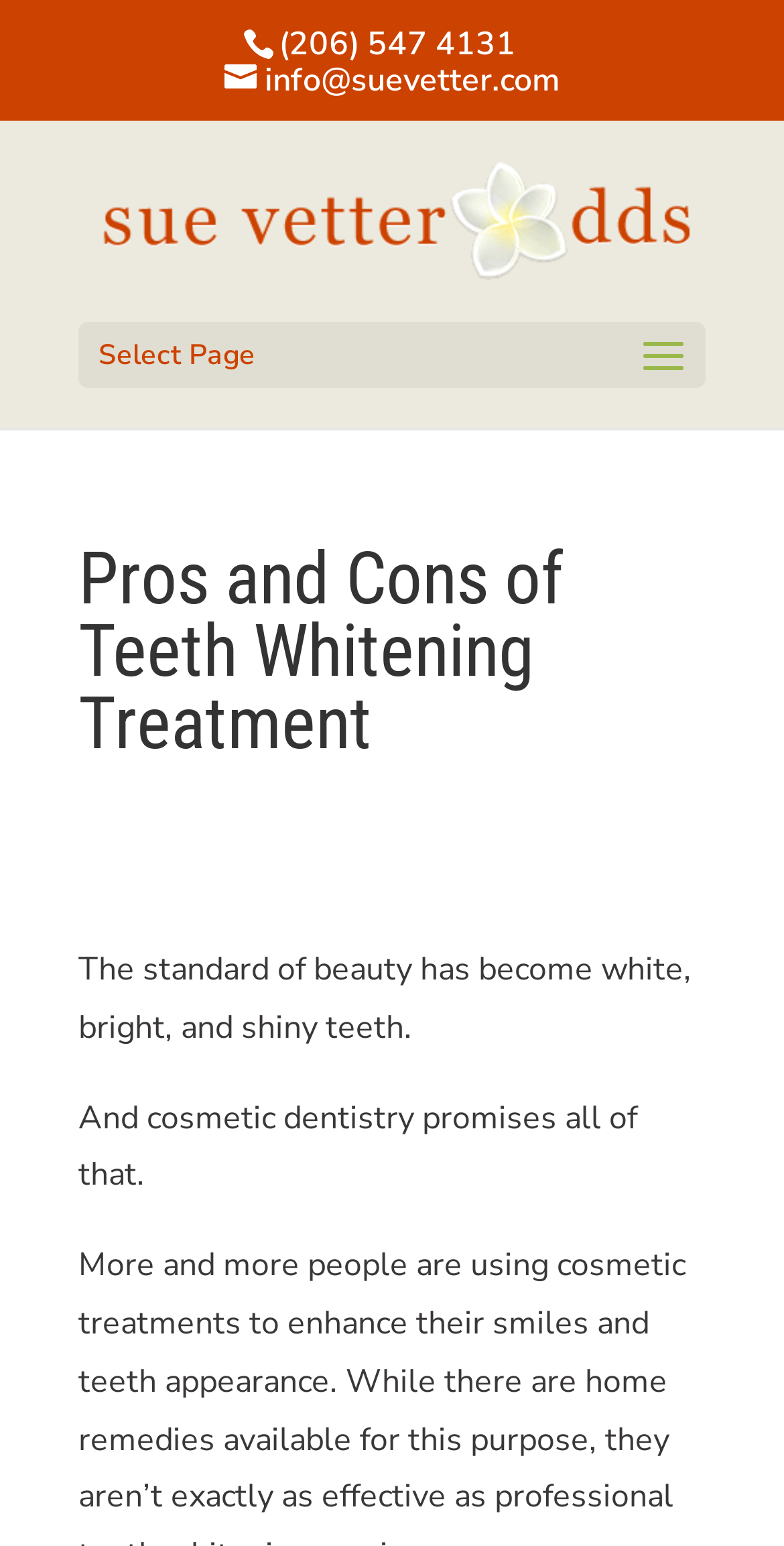What is the dentist's email address?
Using the details from the image, give an elaborate explanation to answer the question.

I found the email address by looking at the link element with the text 'info@suevetter.com' which is located near the top of the page.